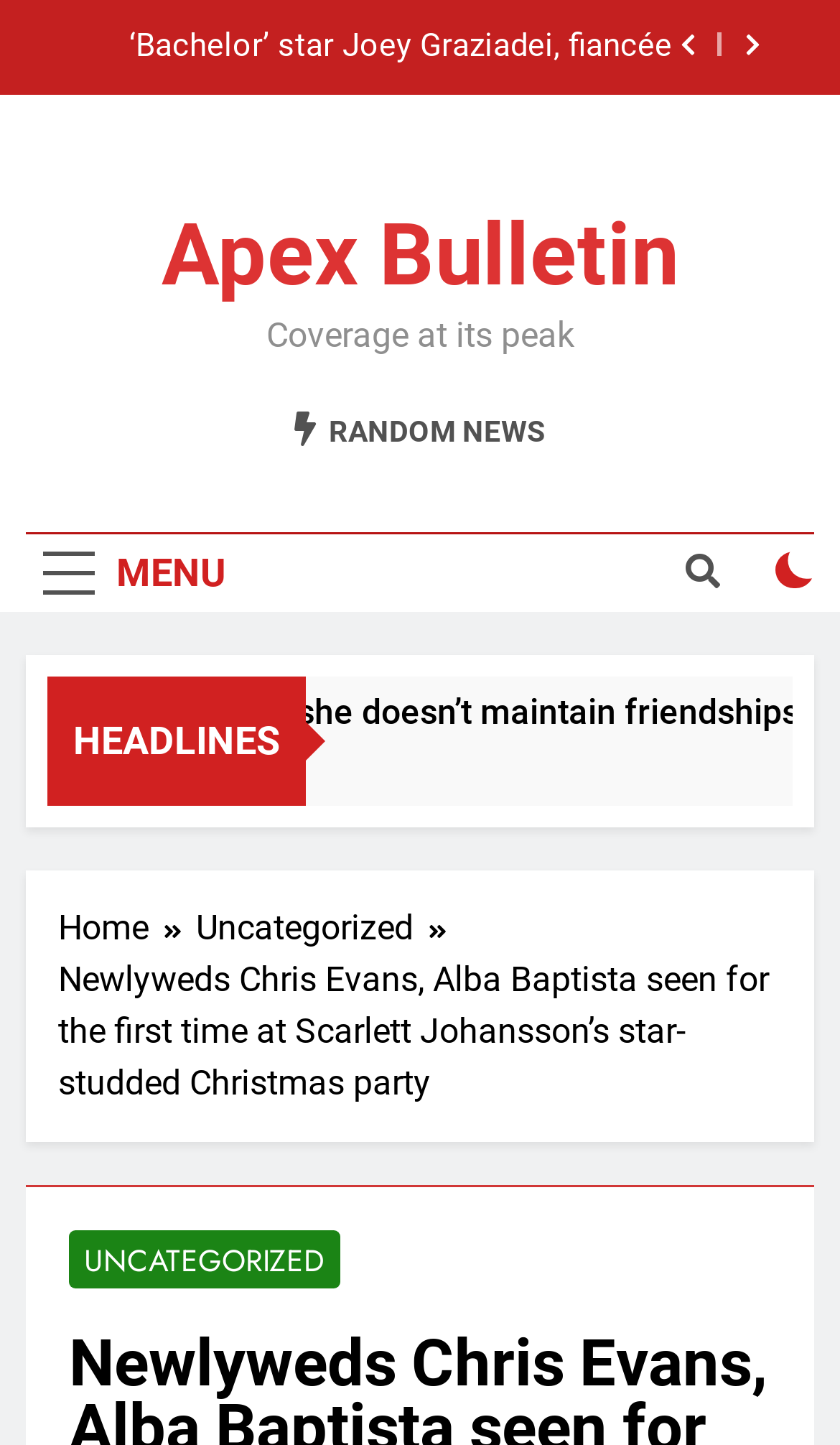Please provide a comprehensive answer to the question based on the screenshot: What is the name of the publication or website?

I found the answer by looking at the link with the text 'Apex Bulletin', which is likely the name of the publication or website.